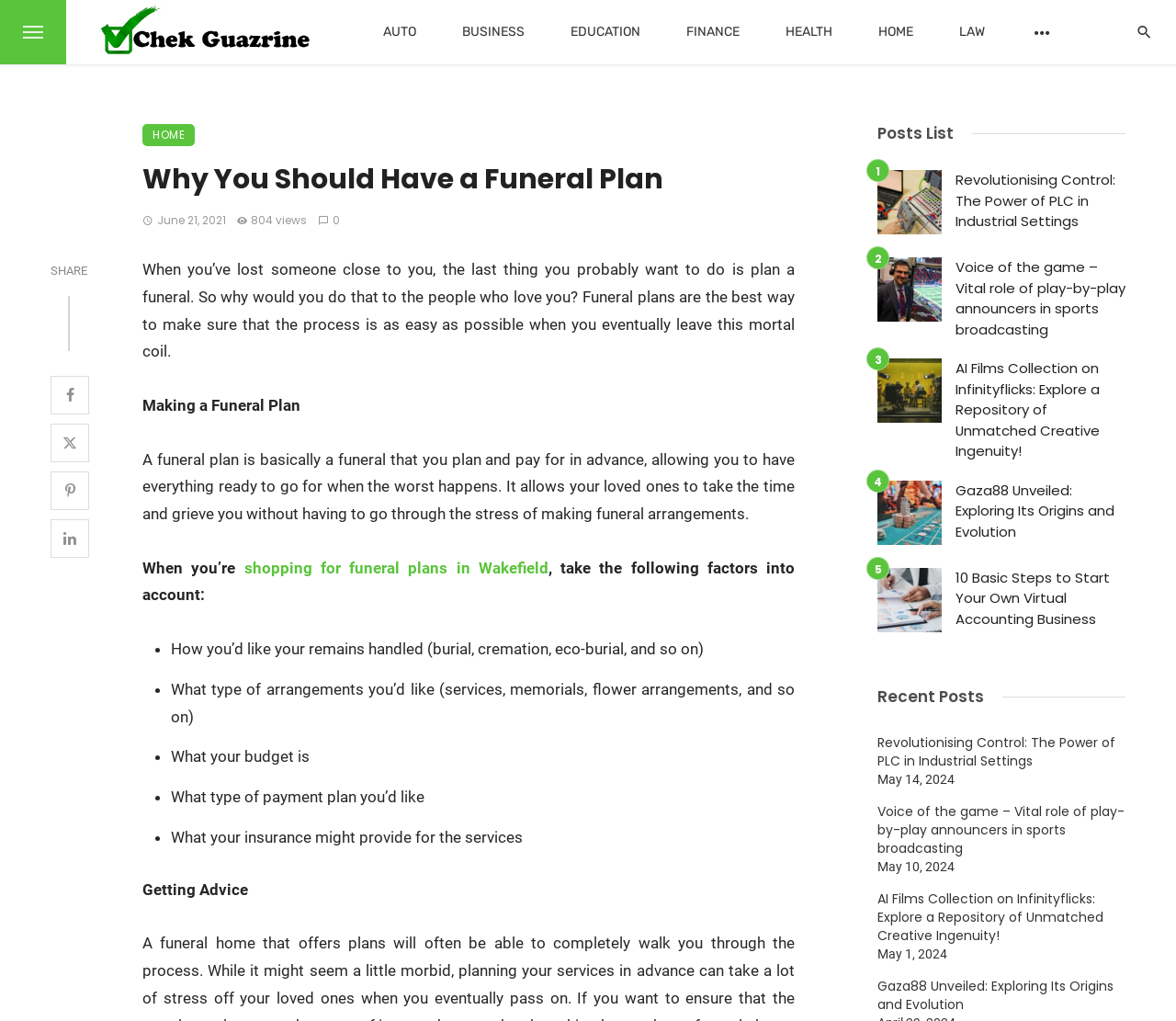Determine the bounding box for the described HTML element: "title="Share on Pinterest"". Ensure the coordinates are four float numbers between 0 and 1 in the format [left, top, right, bottom].

[0.043, 0.462, 0.076, 0.499]